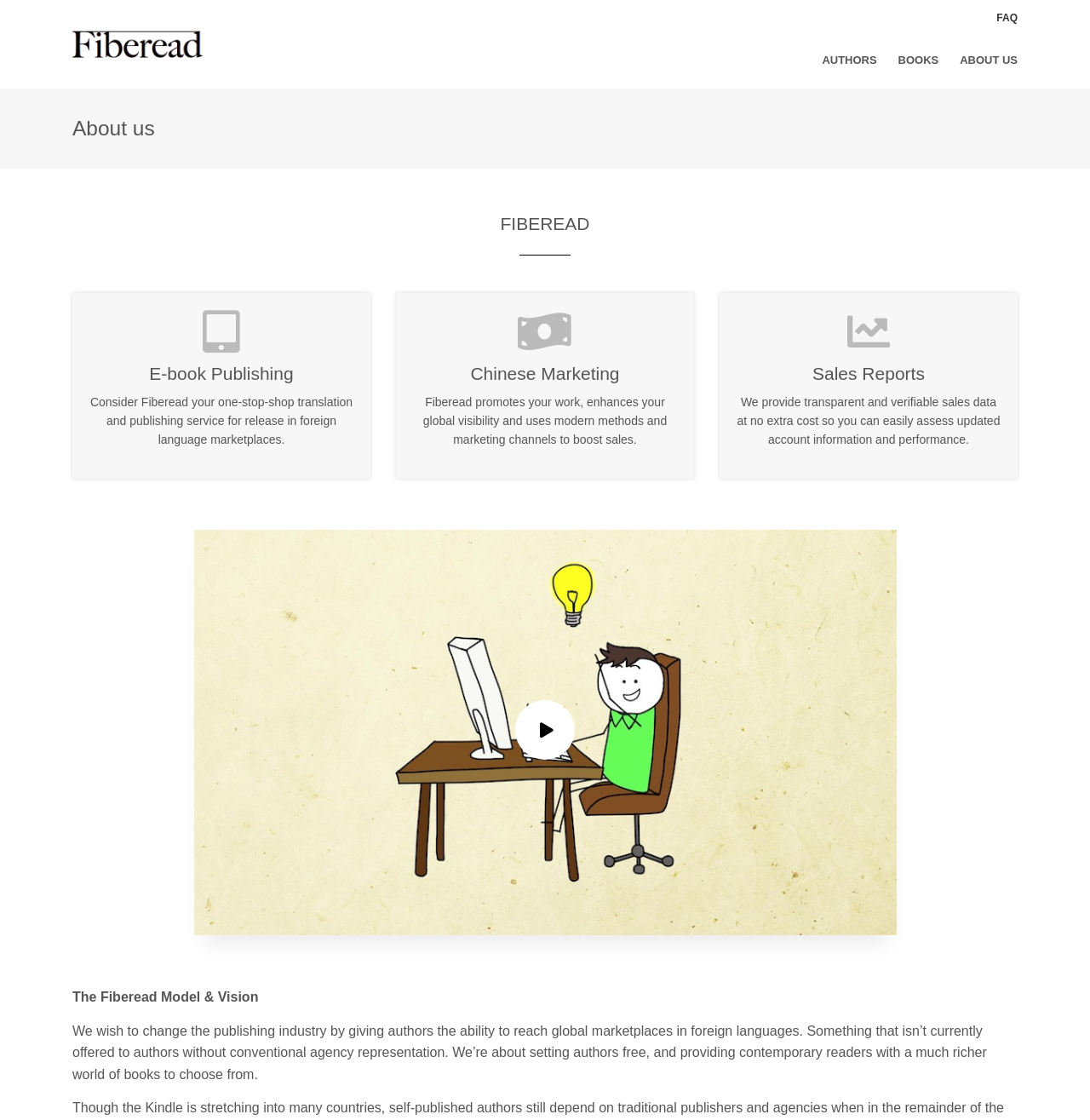Find the bounding box coordinates of the UI element according to this description: "Alzheimer’s Disease".

None